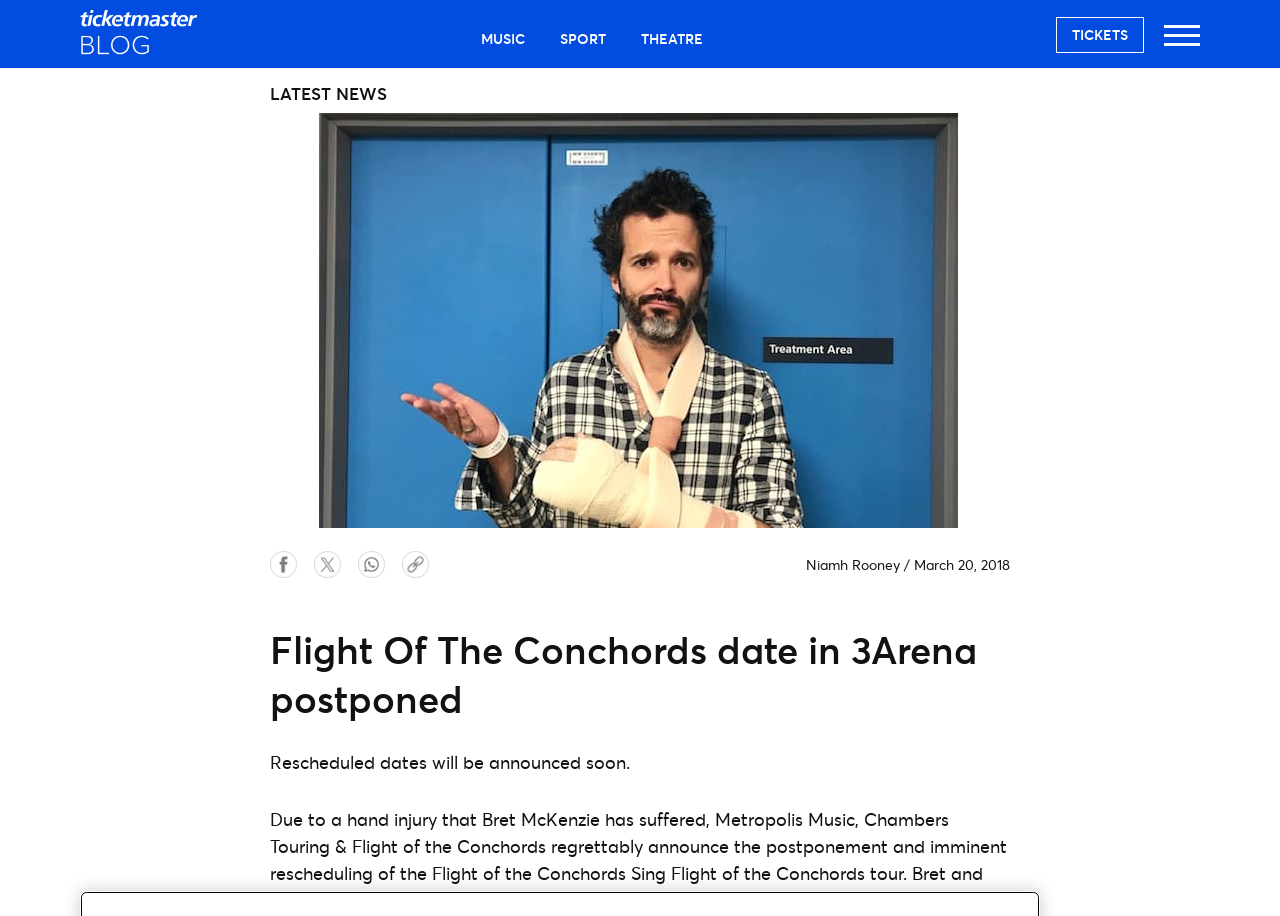Find the bounding box coordinates for the HTML element described in this sentence: "Theatre". Provide the coordinates as four float numbers between 0 and 1, in the format [left, top, right, bottom].

[0.489, 0.021, 0.561, 0.063]